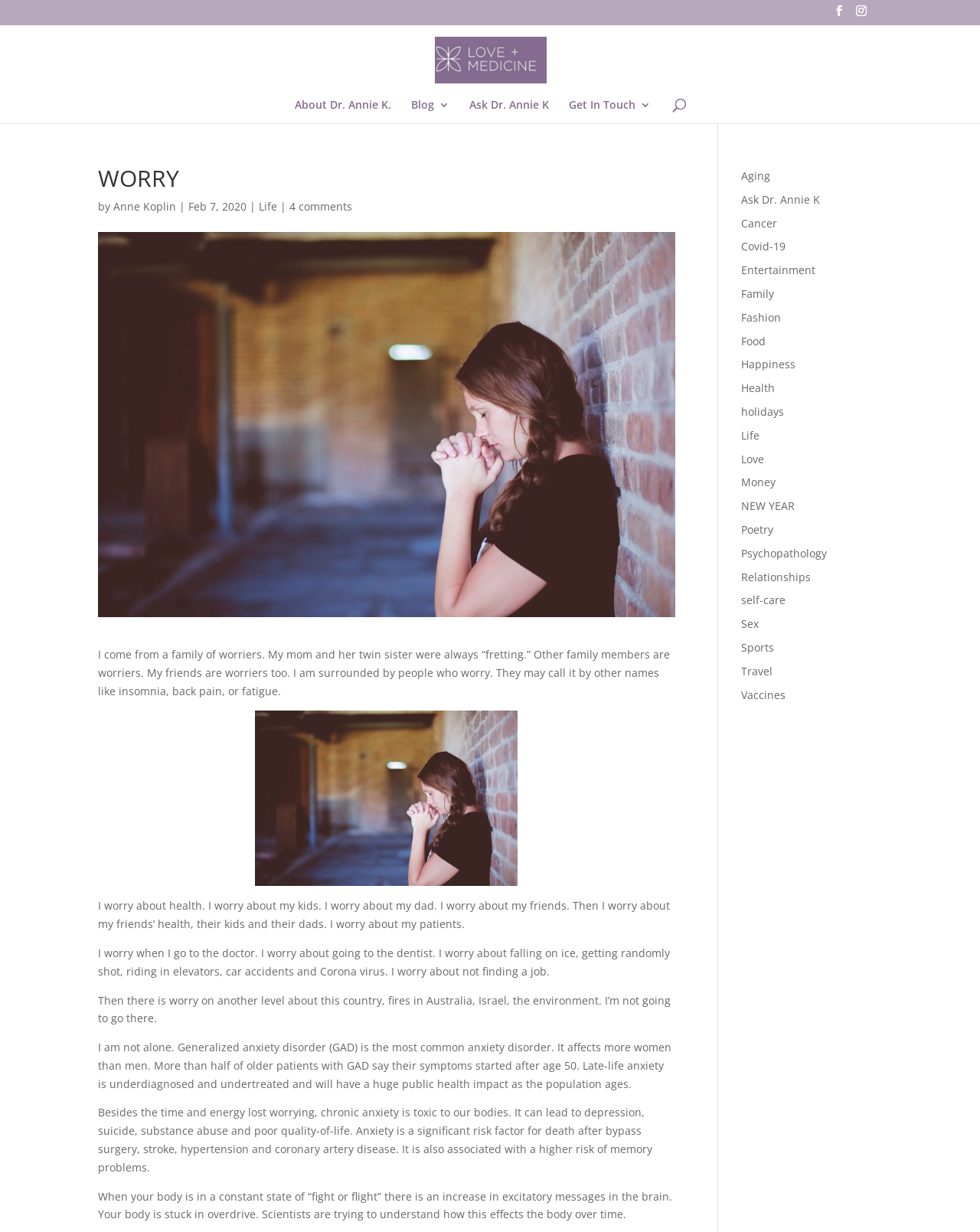What are the categories listed at the bottom of the webpage?
Look at the webpage screenshot and answer the question with a detailed explanation.

The categories are listed at the bottom of the webpage, and they include Aging, Ask Dr. Annie K, Cancer, Covid-19, Entertainment, Family, Fashion, Food, Happiness, Health, holidays, Life, Love, Money, NEW YEAR, Poetry, Psychopathology, Relationships, self-care, Sex, Sports, Travel, Vaccines.